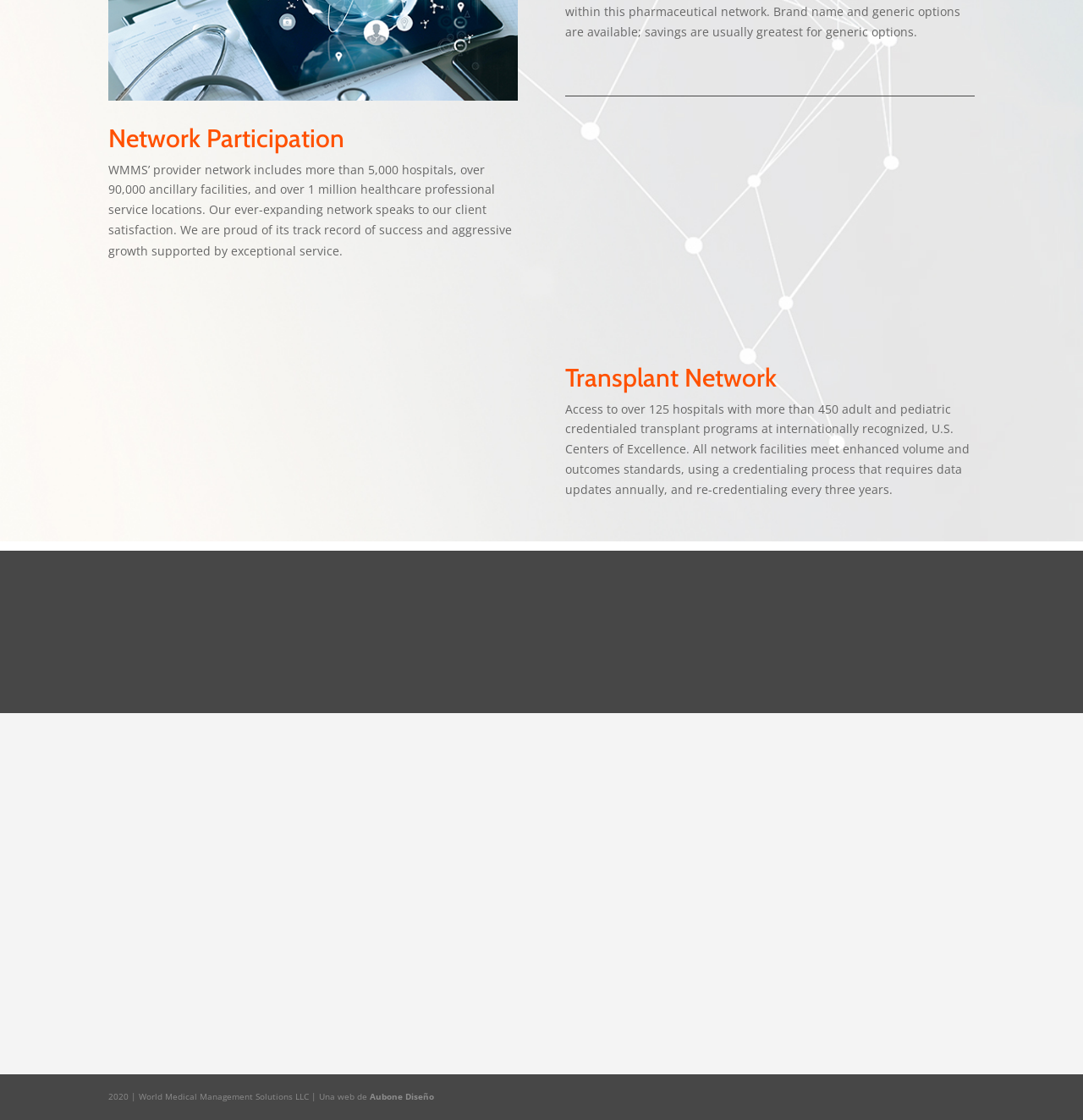Identify the bounding box of the HTML element described here: "Become a Provider". Provide the coordinates as four float numbers between 0 and 1: [left, top, right, bottom].

[0.414, 0.545, 0.586, 0.583]